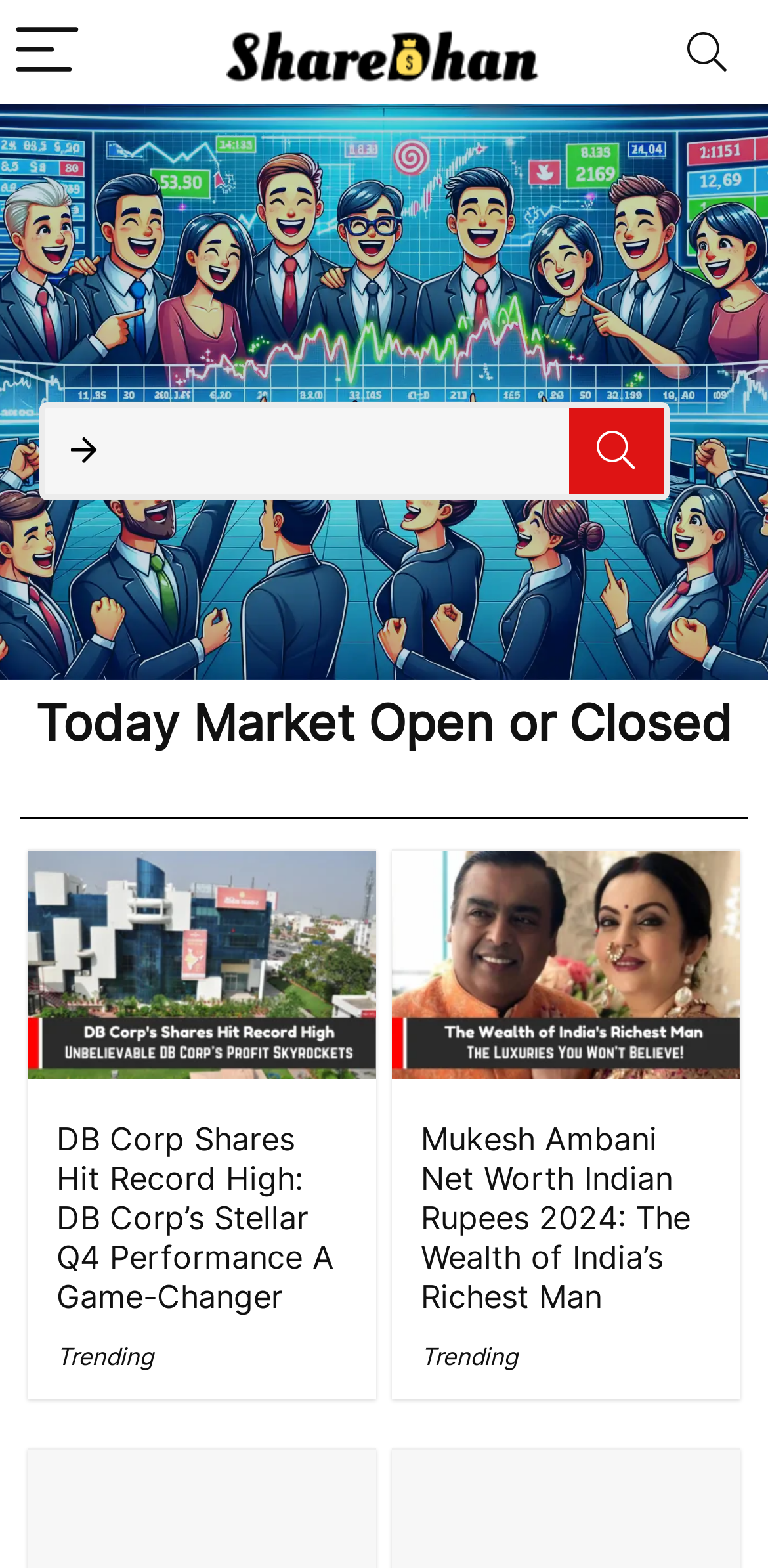Provide the bounding box coordinates for the UI element described in this sentence: "Trending". The coordinates should be four float values between 0 and 1, i.e., [left, top, right, bottom].

[0.548, 0.856, 0.673, 0.875]